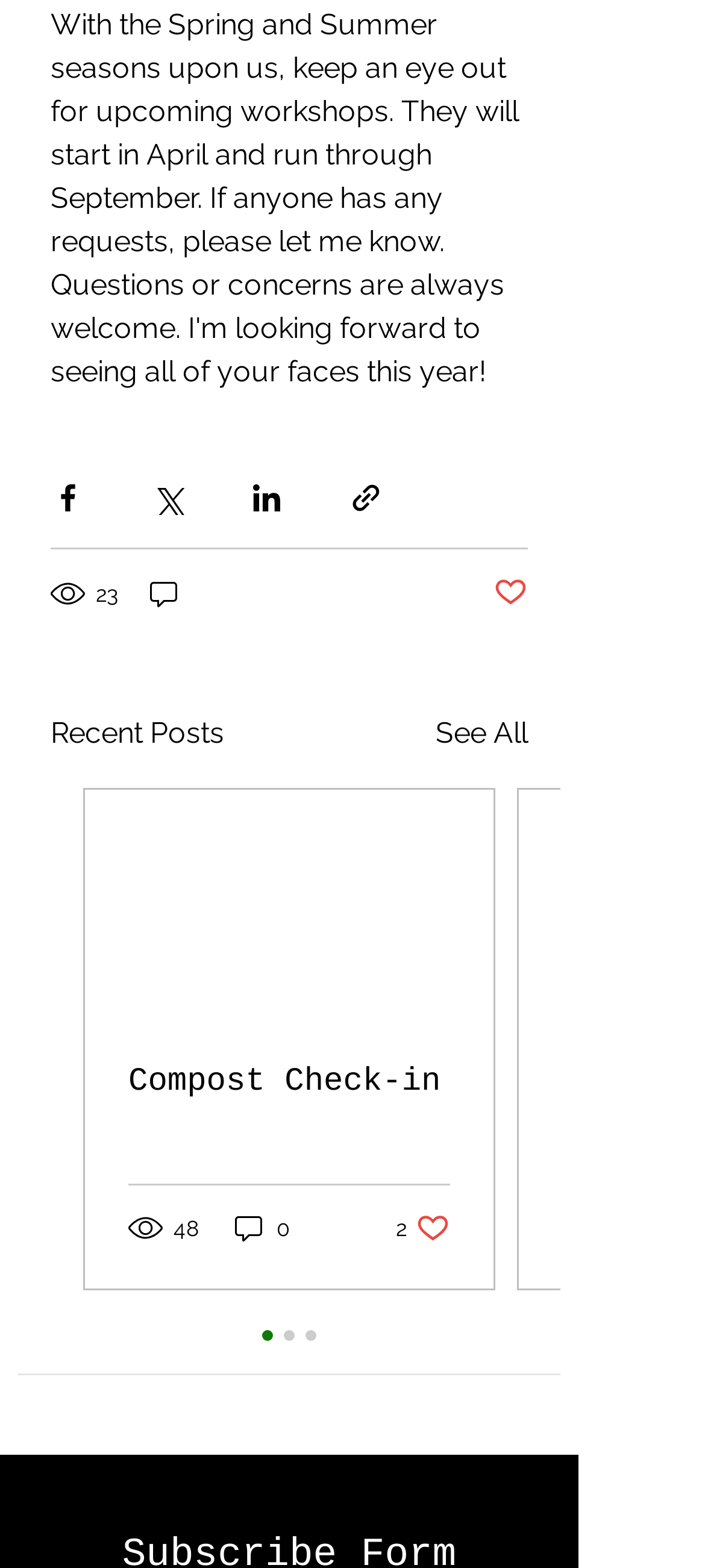Given the element description "Post not marked as liked" in the screenshot, predict the bounding box coordinates of that UI element.

[0.7, 0.367, 0.749, 0.391]